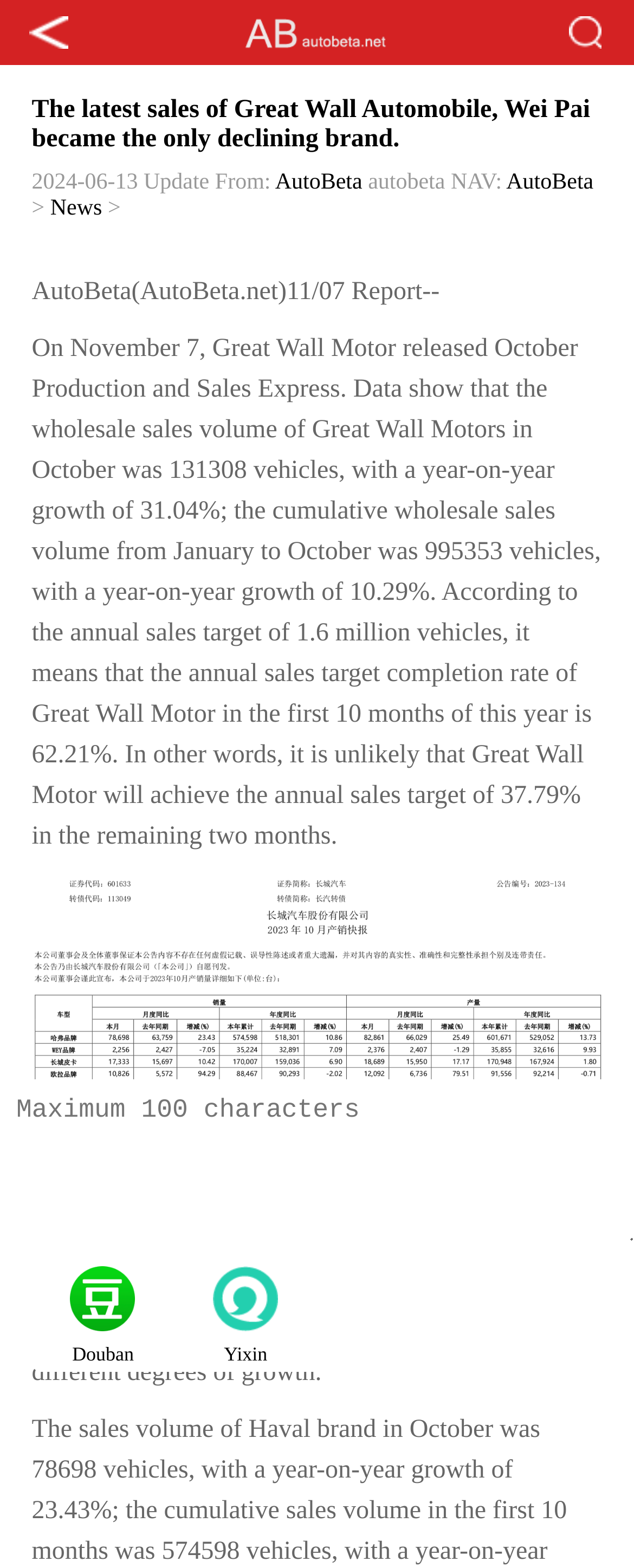Using the description "Mobile Menu", locate and provide the bounding box of the UI element.

None